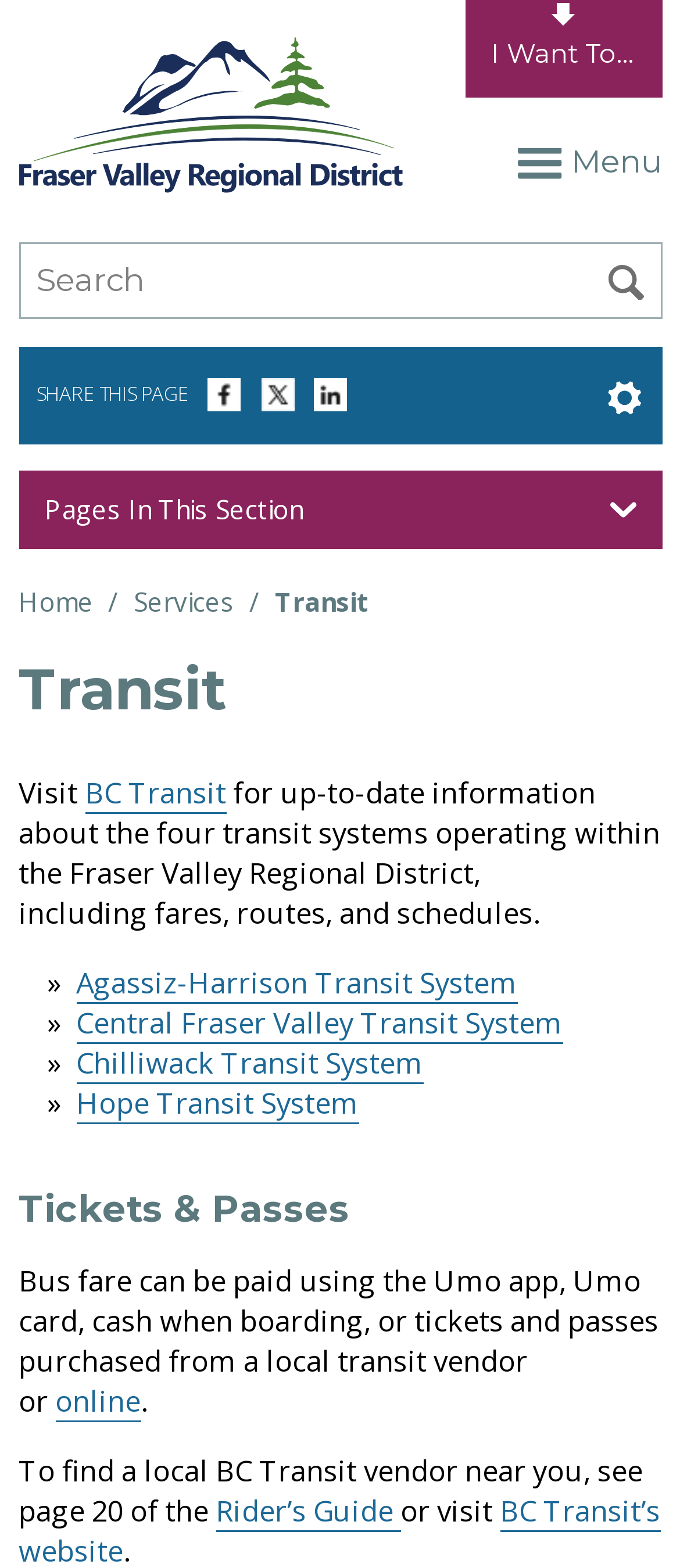Find and indicate the bounding box coordinates of the region you should select to follow the given instruction: "Search for something on the site".

[0.027, 0.155, 0.973, 0.203]